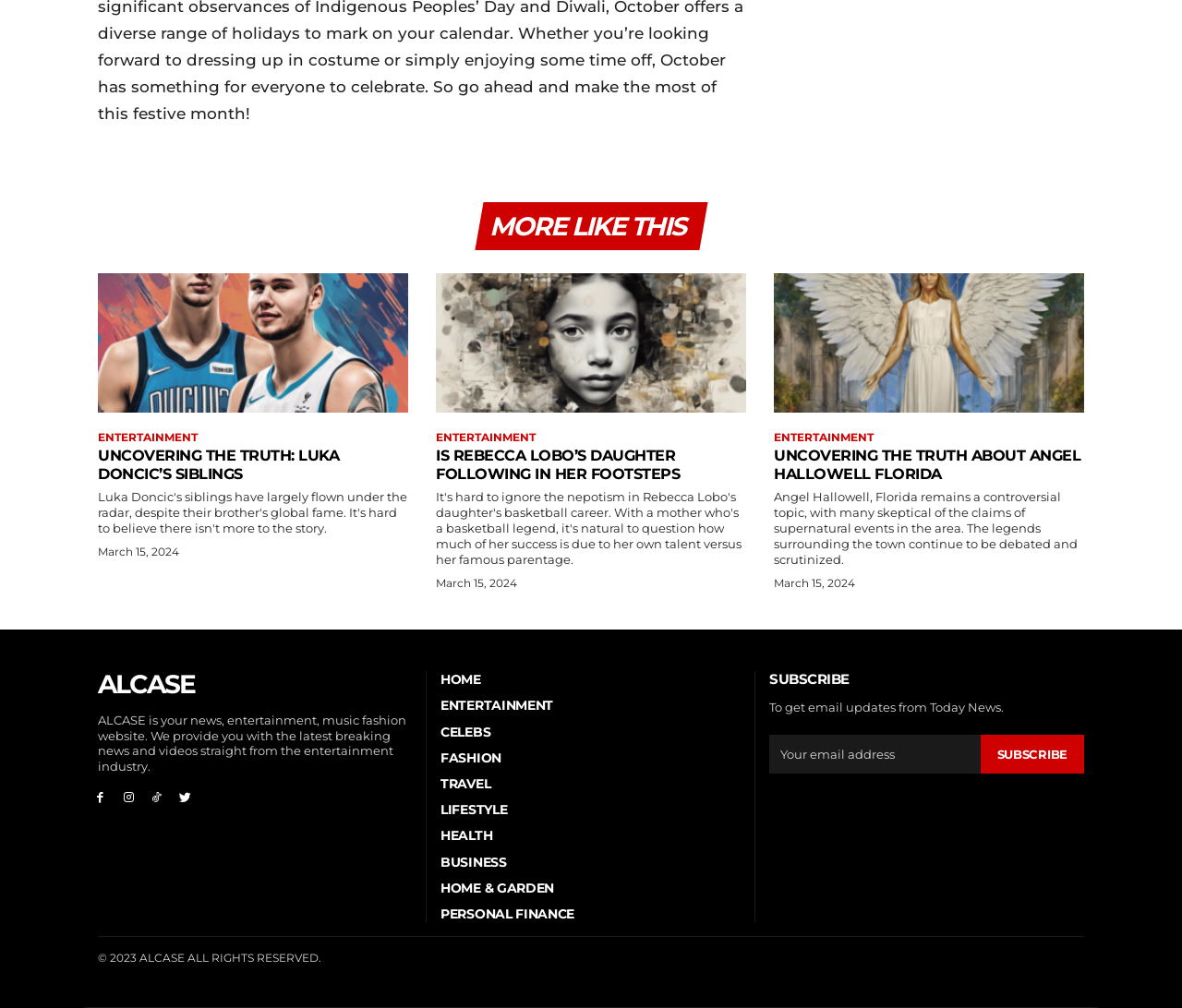Give a one-word or short-phrase answer to the following question: 
What is the name of the website?

ALCASE